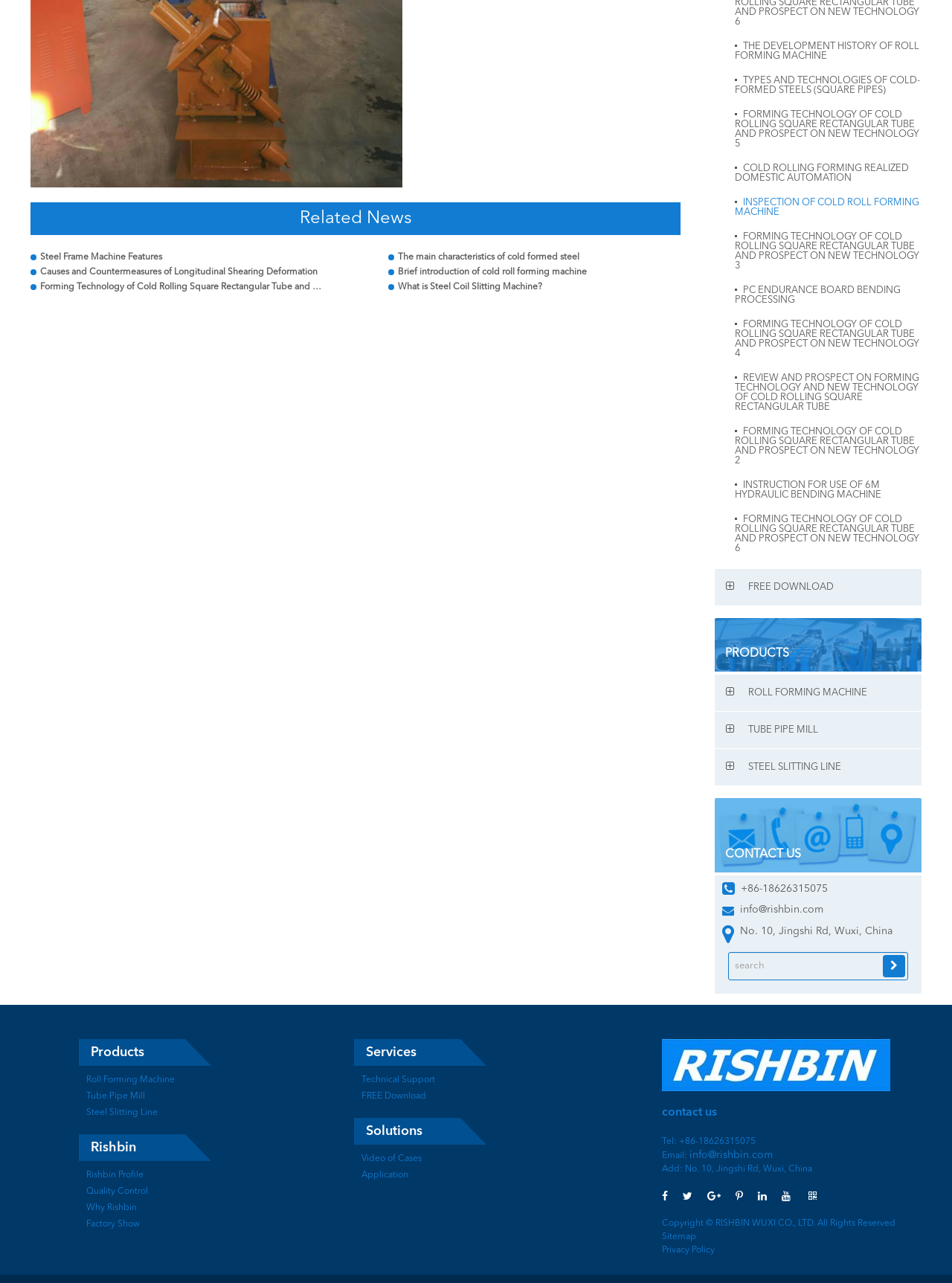Determine the bounding box of the UI element mentioned here: "Video of Cases". The coordinates must be in the format [left, top, right, bottom] with values ranging from 0 to 1.

[0.38, 0.897, 0.695, 0.91]